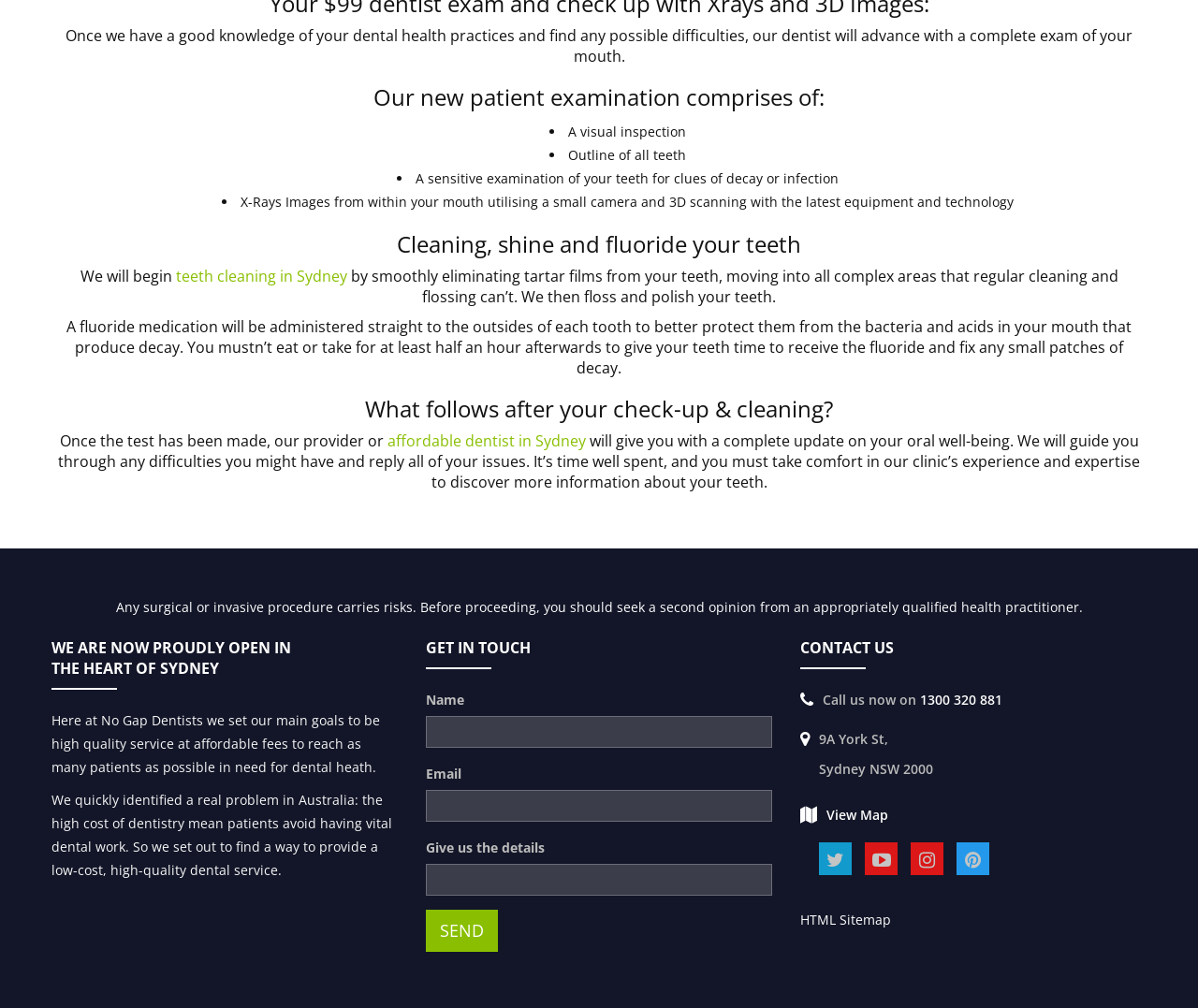Provide the bounding box coordinates for the area that should be clicked to complete the instruction: "Click the 'teeth cleaning in Sydney' link".

[0.146, 0.264, 0.289, 0.284]